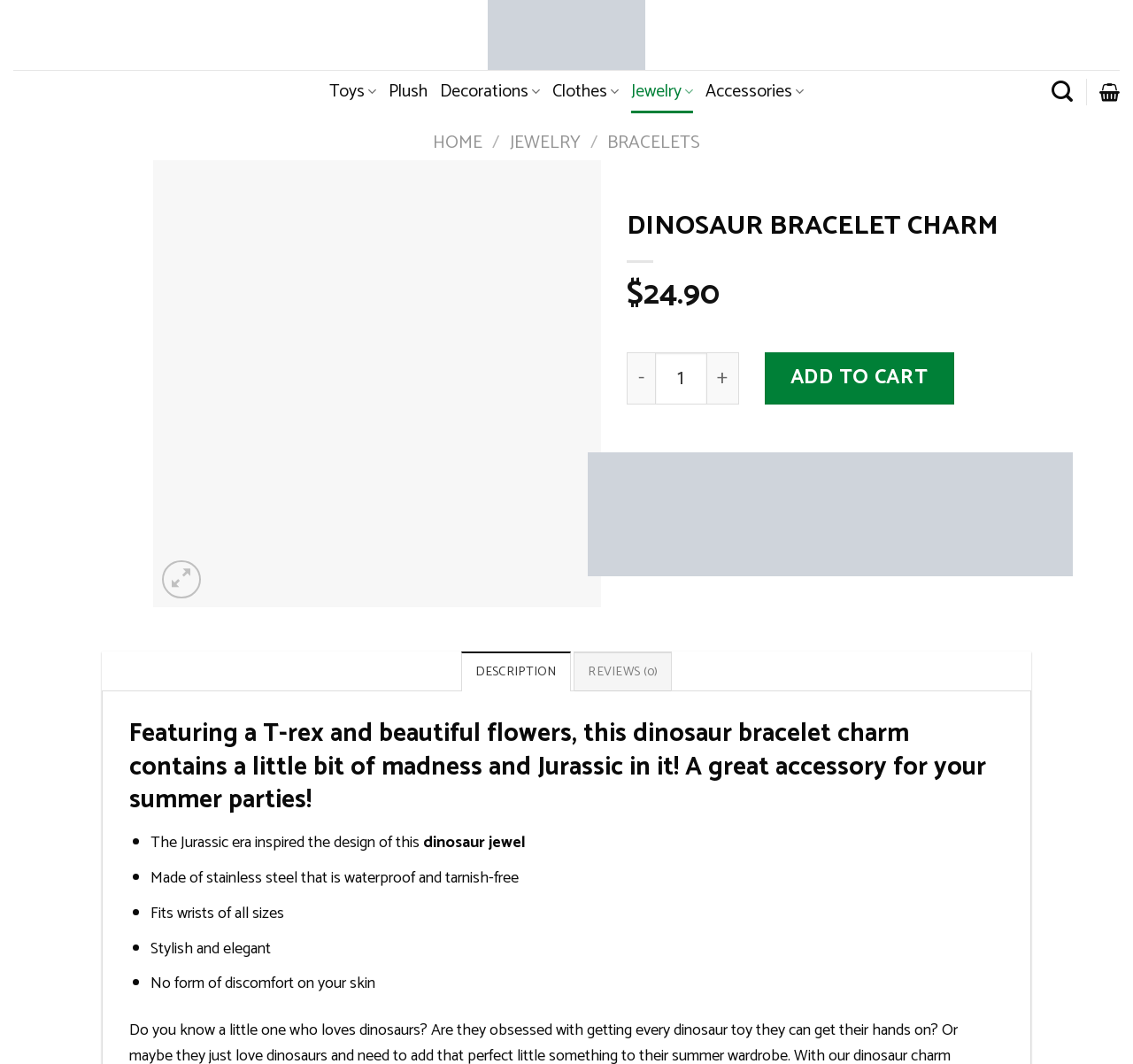What is the price of the dinosaur bracelet charm?
Carefully analyze the image and provide a detailed answer to the question.

The price can be found on the webpage, where it is displayed as '$24.90' next to the product quantity.